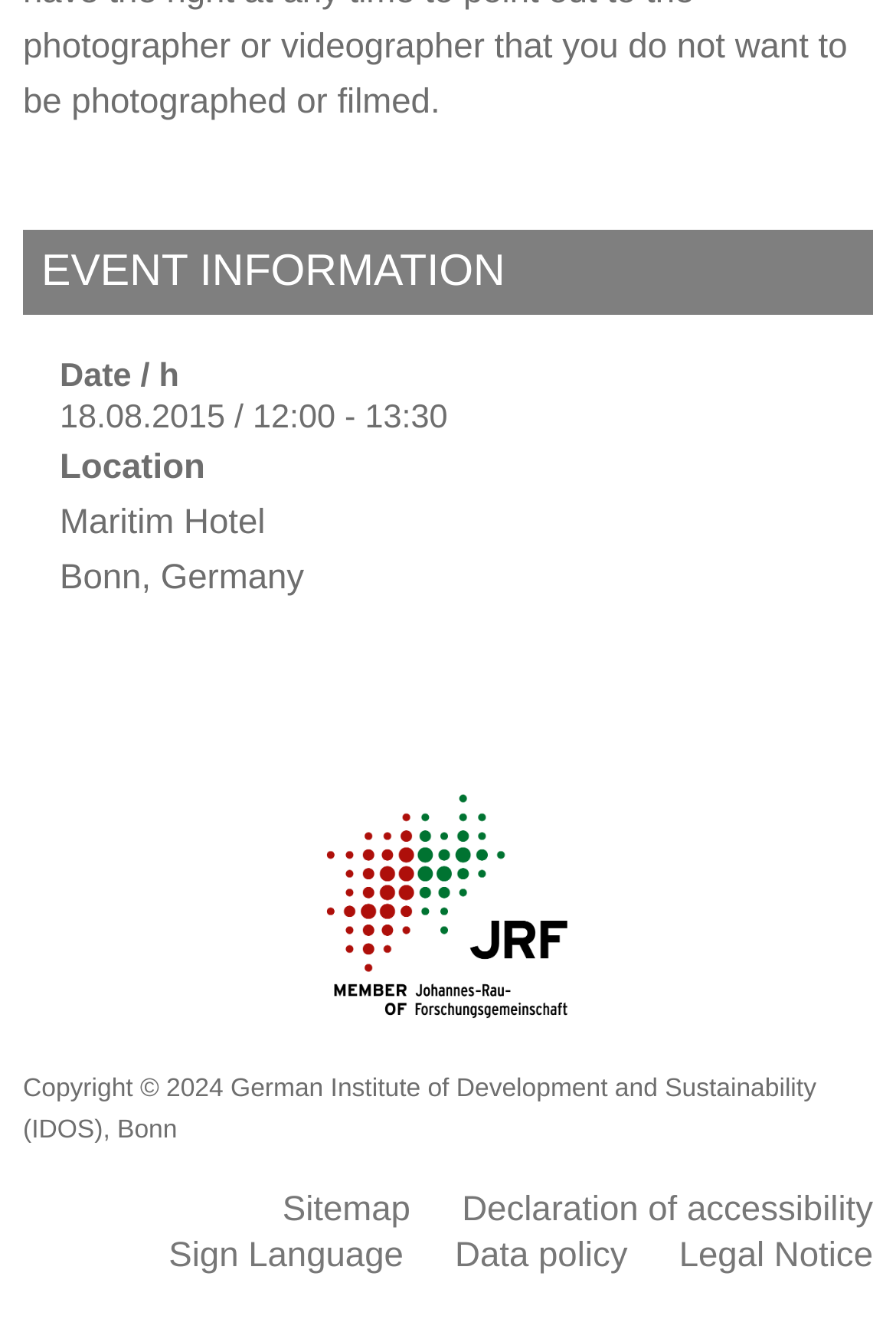Give a short answer using one word or phrase for the question:
What is the event date?

18.08.2015